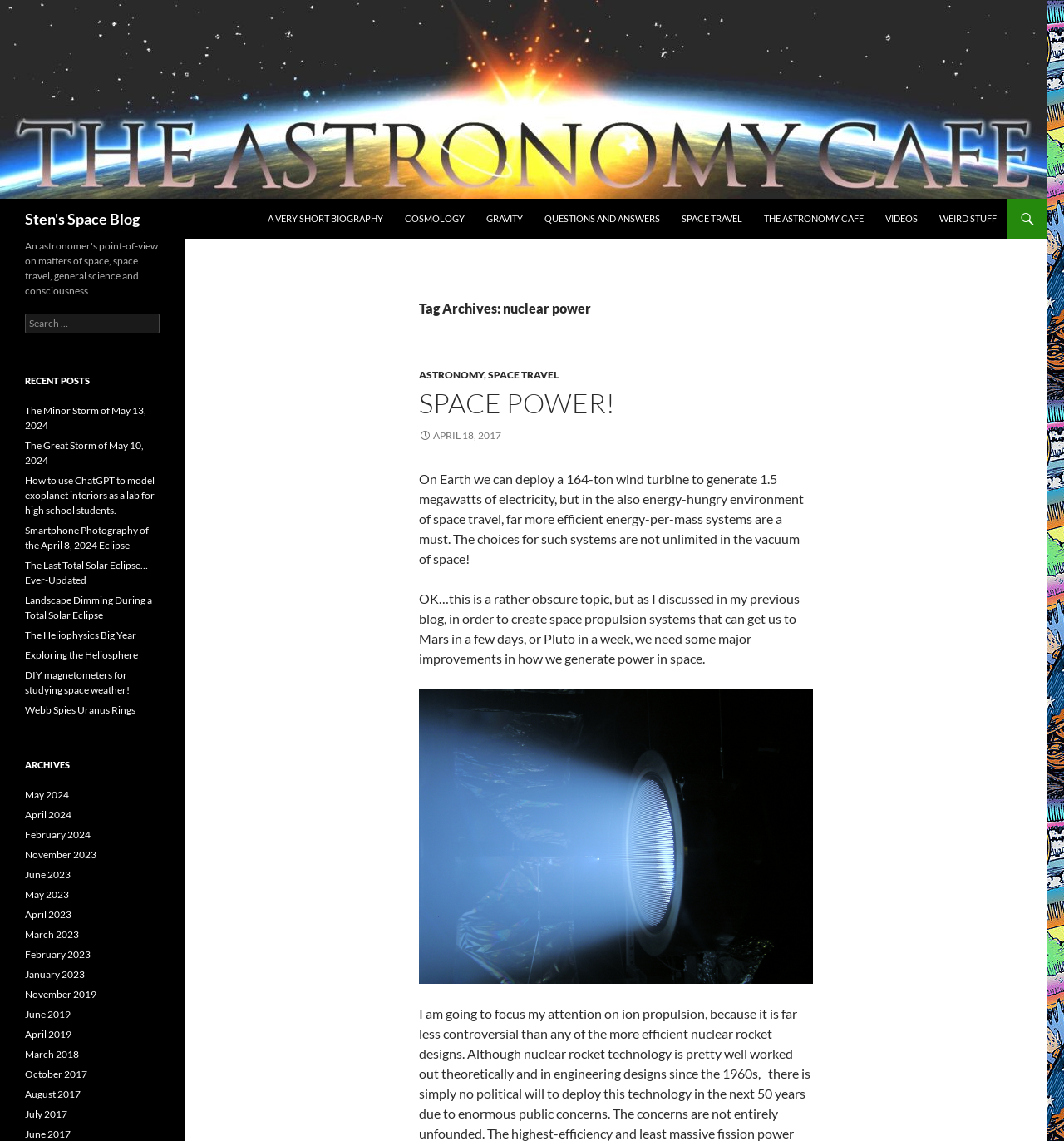Highlight the bounding box coordinates of the region I should click on to meet the following instruction: "Search for a topic".

[0.023, 0.275, 0.15, 0.292]